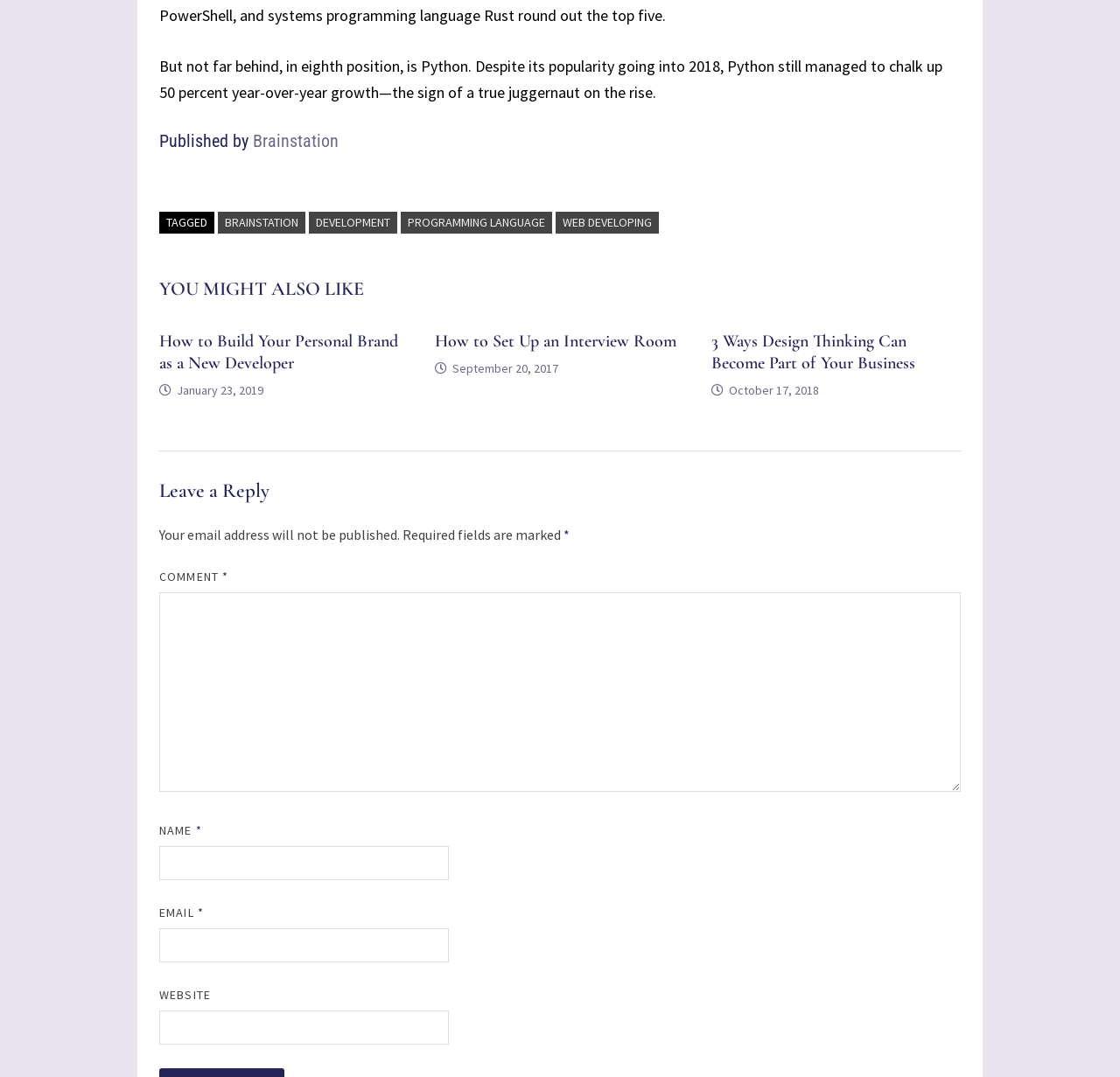Kindly determine the bounding box coordinates of the area that needs to be clicked to fulfill this instruction: "Click on the 'PROGRAMMING LANGUAGE' link".

[0.358, 0.196, 0.493, 0.217]